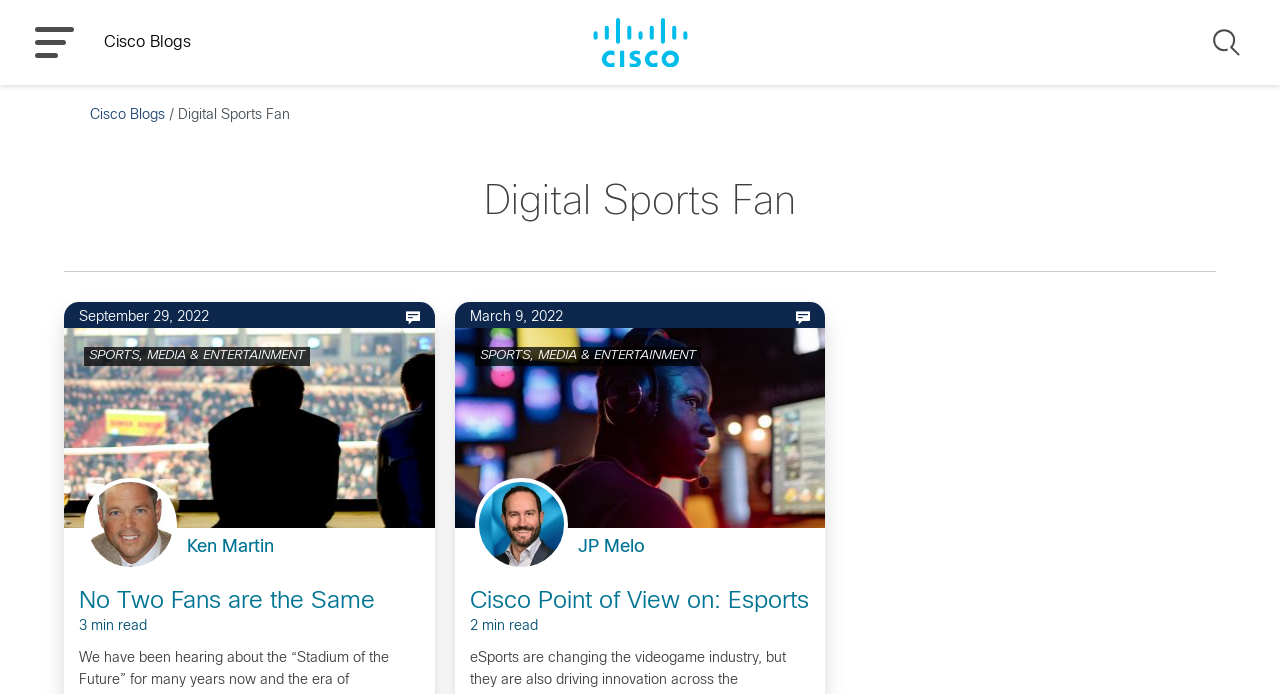Give the bounding box coordinates for the element described as: "parent_node: JP Melo".

[0.355, 0.76, 0.436, 0.818]